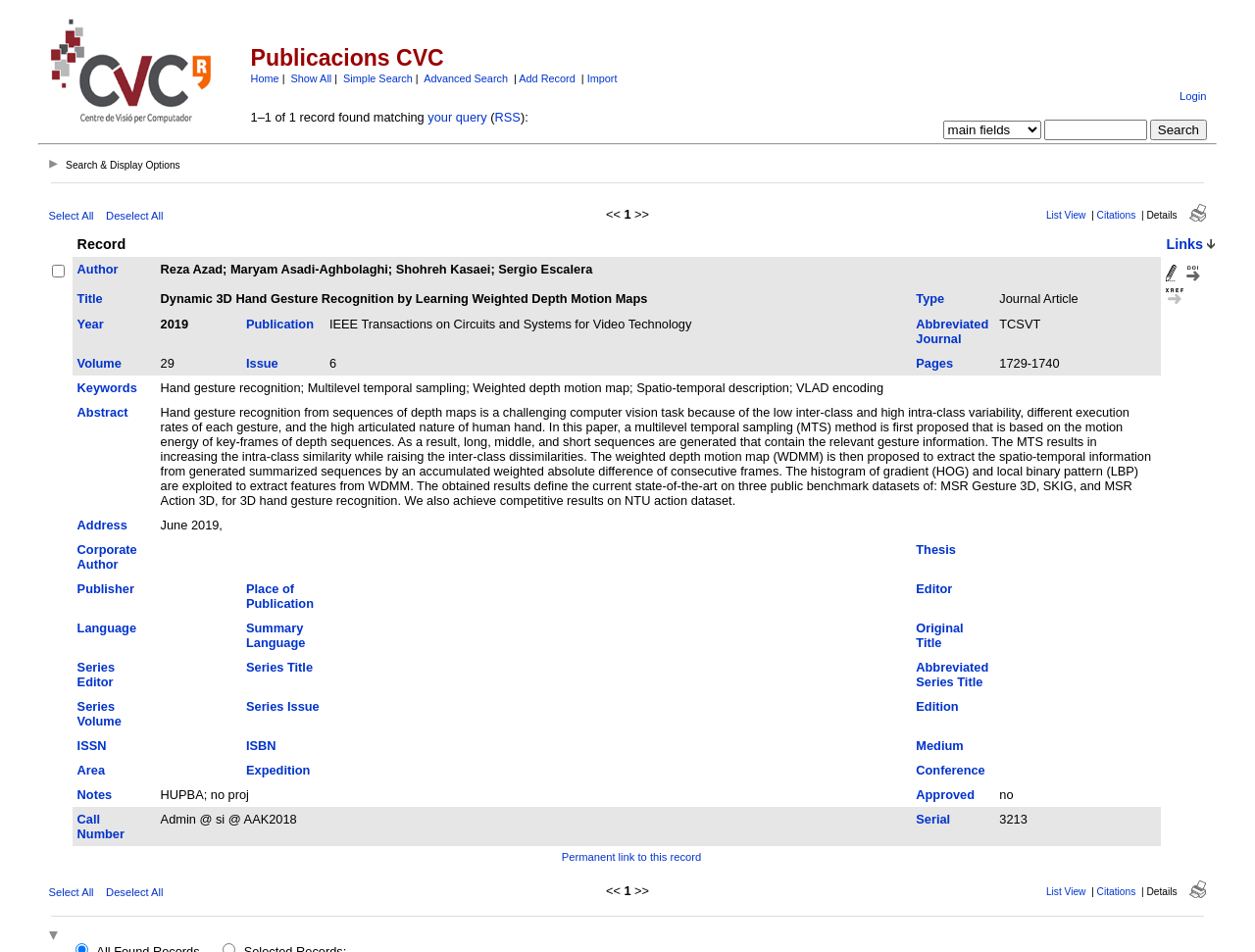Please find the bounding box coordinates of the element that must be clicked to perform the given instruction: "Select all records". The coordinates should be four float numbers from 0 to 1, i.e., [left, top, right, bottom].

[0.039, 0.22, 0.075, 0.233]